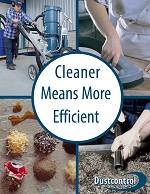Refer to the image and offer a detailed explanation in response to the question: What is the individual on the left operating?

The individual on the left is operating a powerful vacuum system, which is showcased as an example of industrial cleaning capabilities, demonstrating the effectiveness of Dustcontrol's solutions in maintaining a clean environment.